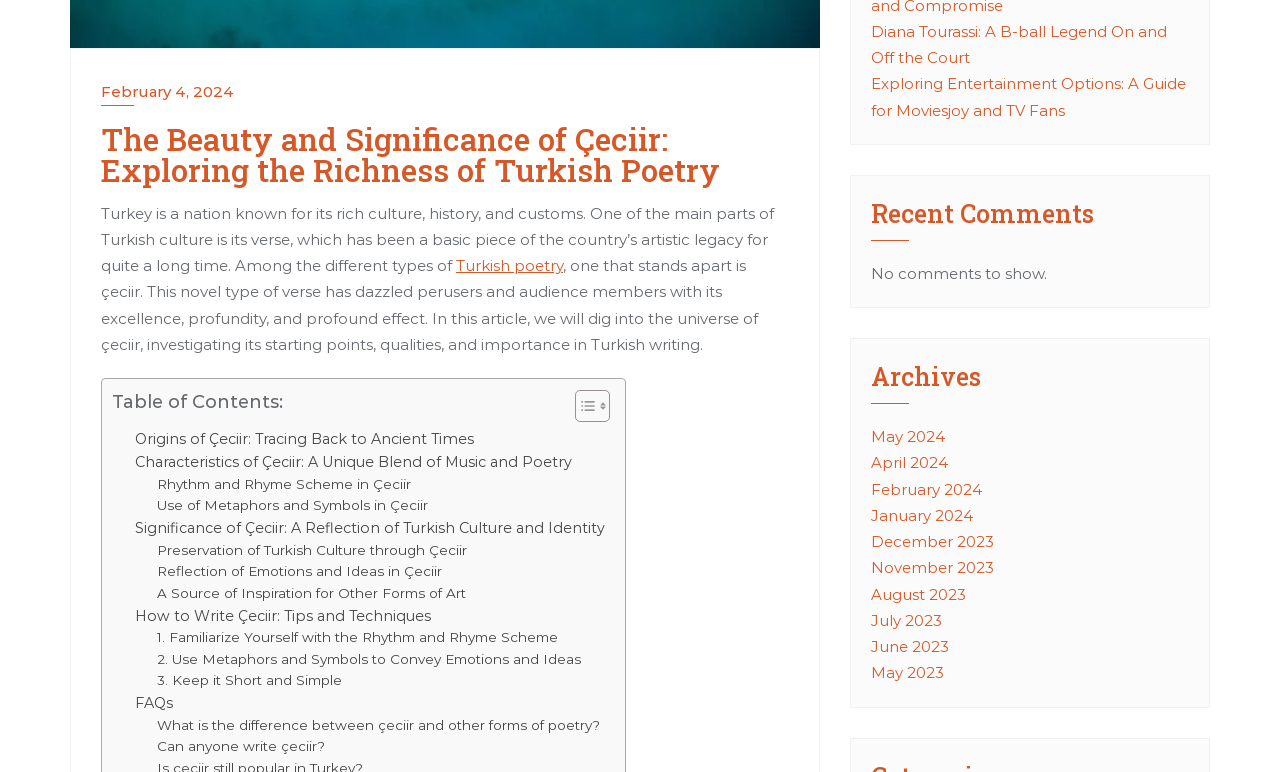Please specify the bounding box coordinates in the format (top-left x, top-left y, bottom-right x, bottom-right y), with all values as floating point numbers between 0 and 1. Identify the bounding box of the UI element described by: aria-label="ez-toc-toggle-icon-1"

[0.437, 0.504, 0.472, 0.555]